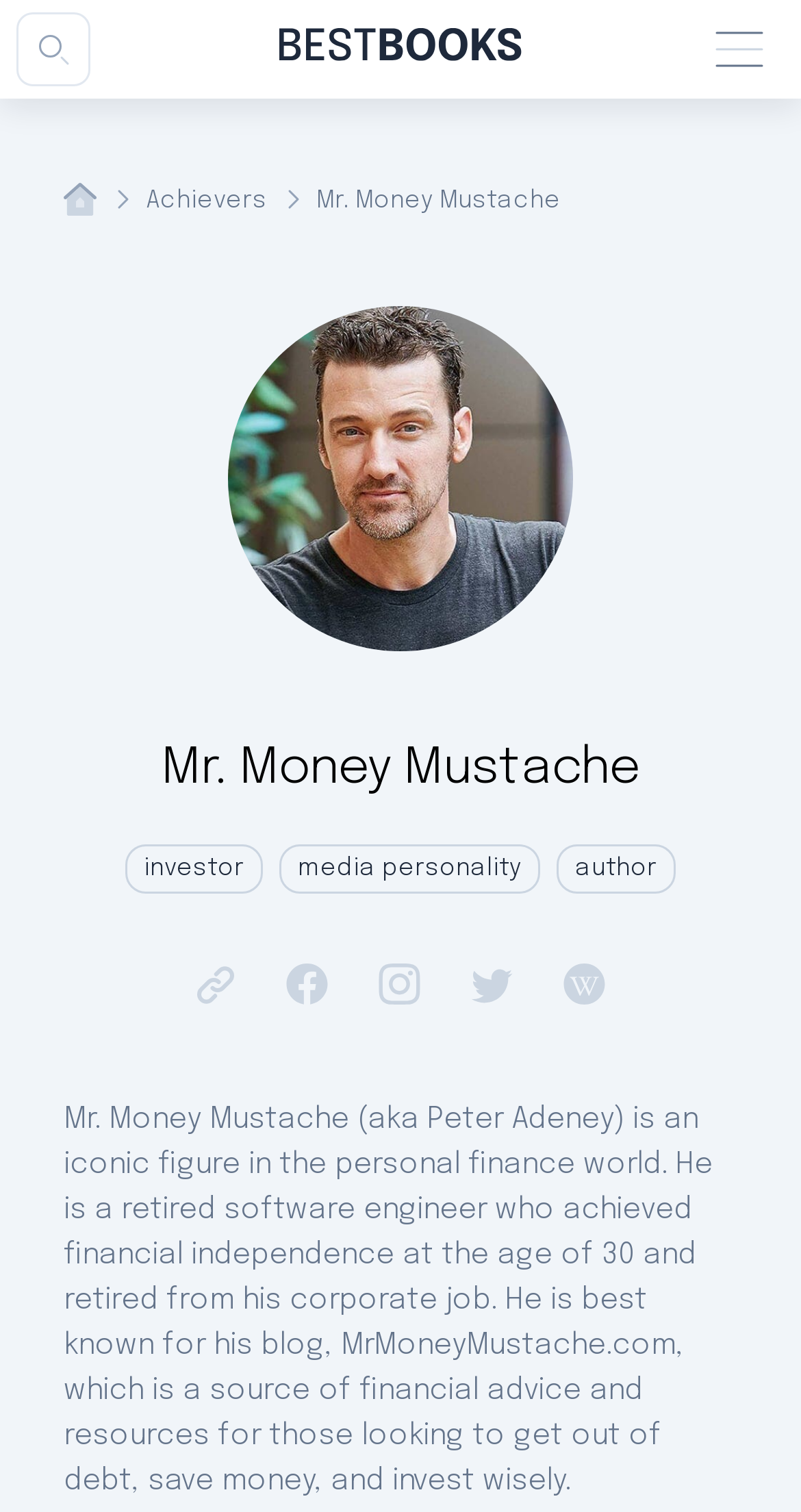Please answer the following question using a single word or phrase: What is the profession of Mr. Money Mustache?

Software engineer